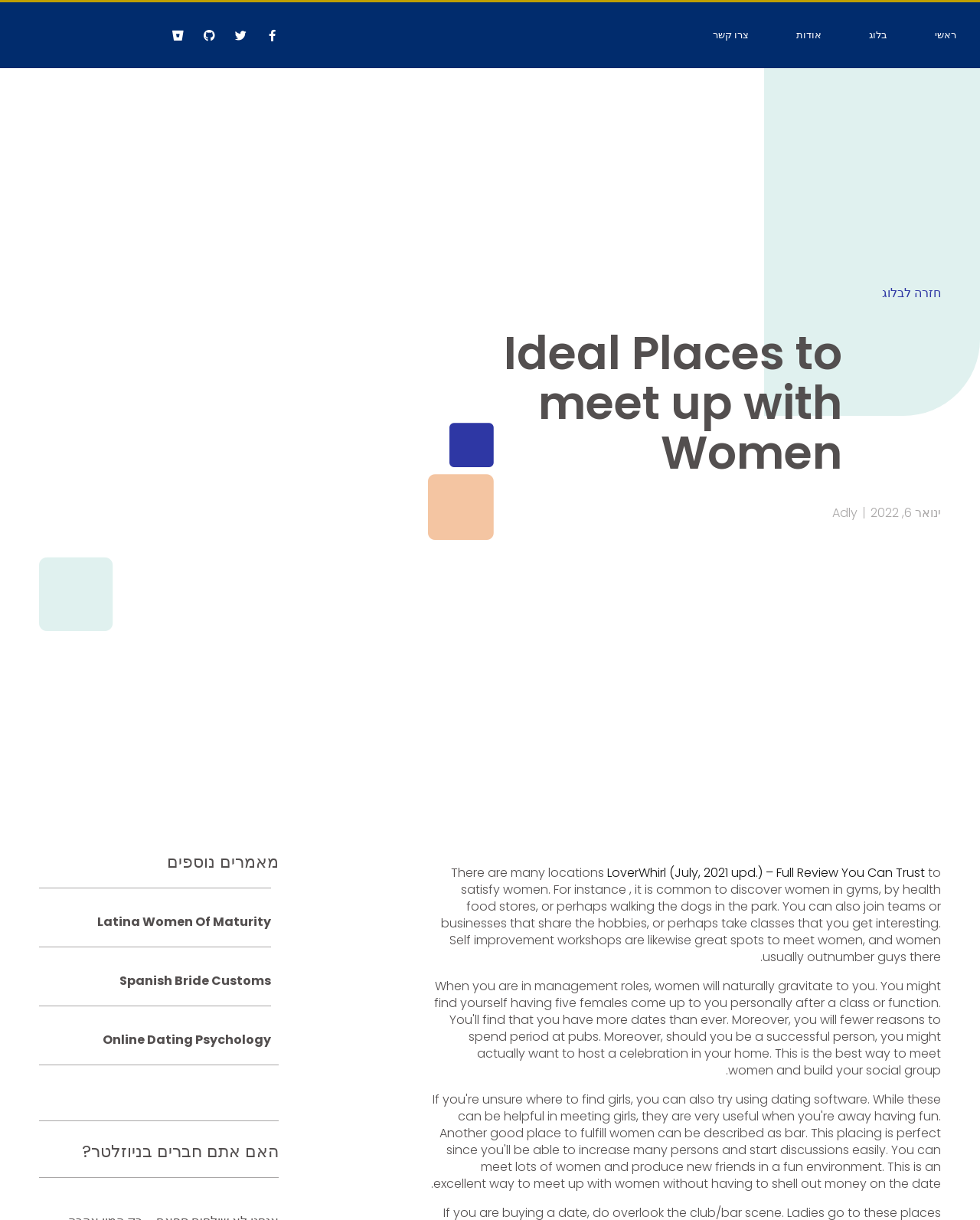Locate the bounding box coordinates of the clickable area to execute the instruction: "go to the 'חזרה לבלוג' page". Provide the coordinates as four float numbers between 0 and 1, represented as [left, top, right, bottom].

[0.9, 0.233, 0.96, 0.247]